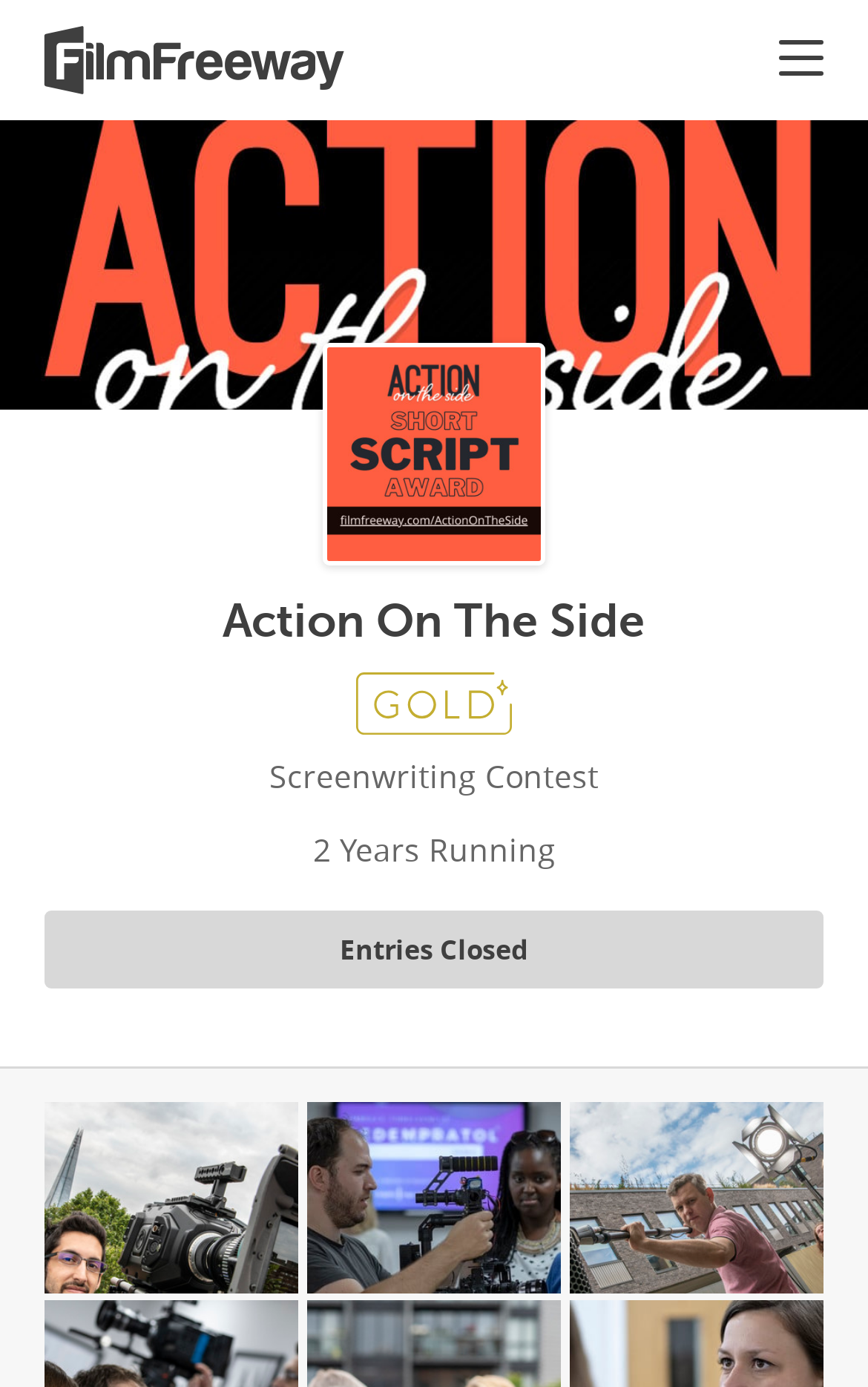Give a concise answer using one word or a phrase to the following question:
What is the text above the 'Entries Closed' link?

Screenwriting Contest